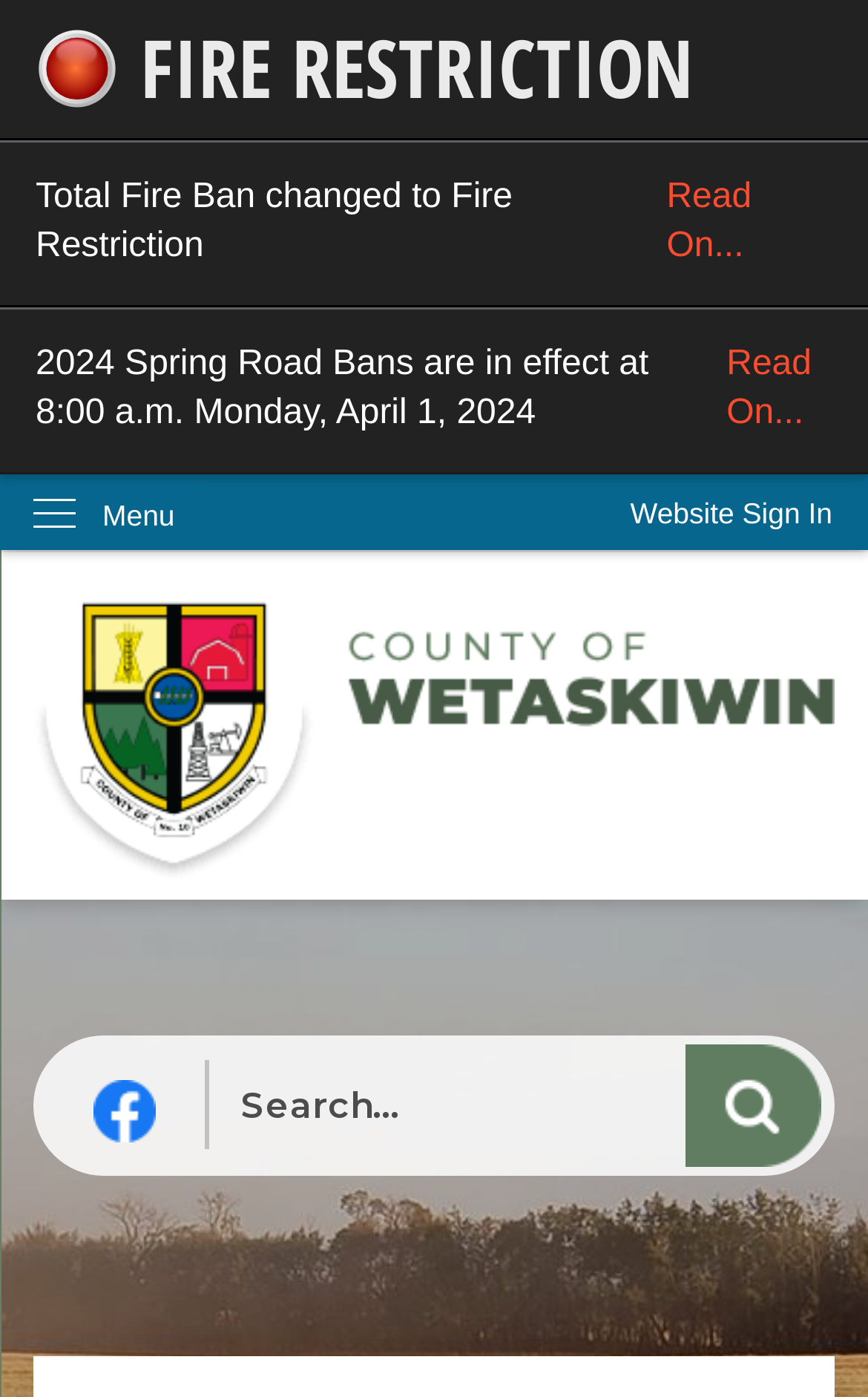Extract the bounding box coordinates of the UI element described by: "Skip to Main Content". The coordinates should include four float numbers ranging from 0 to 1, e.g., [left, top, right, bottom].

[0.0, 0.0, 0.044, 0.027]